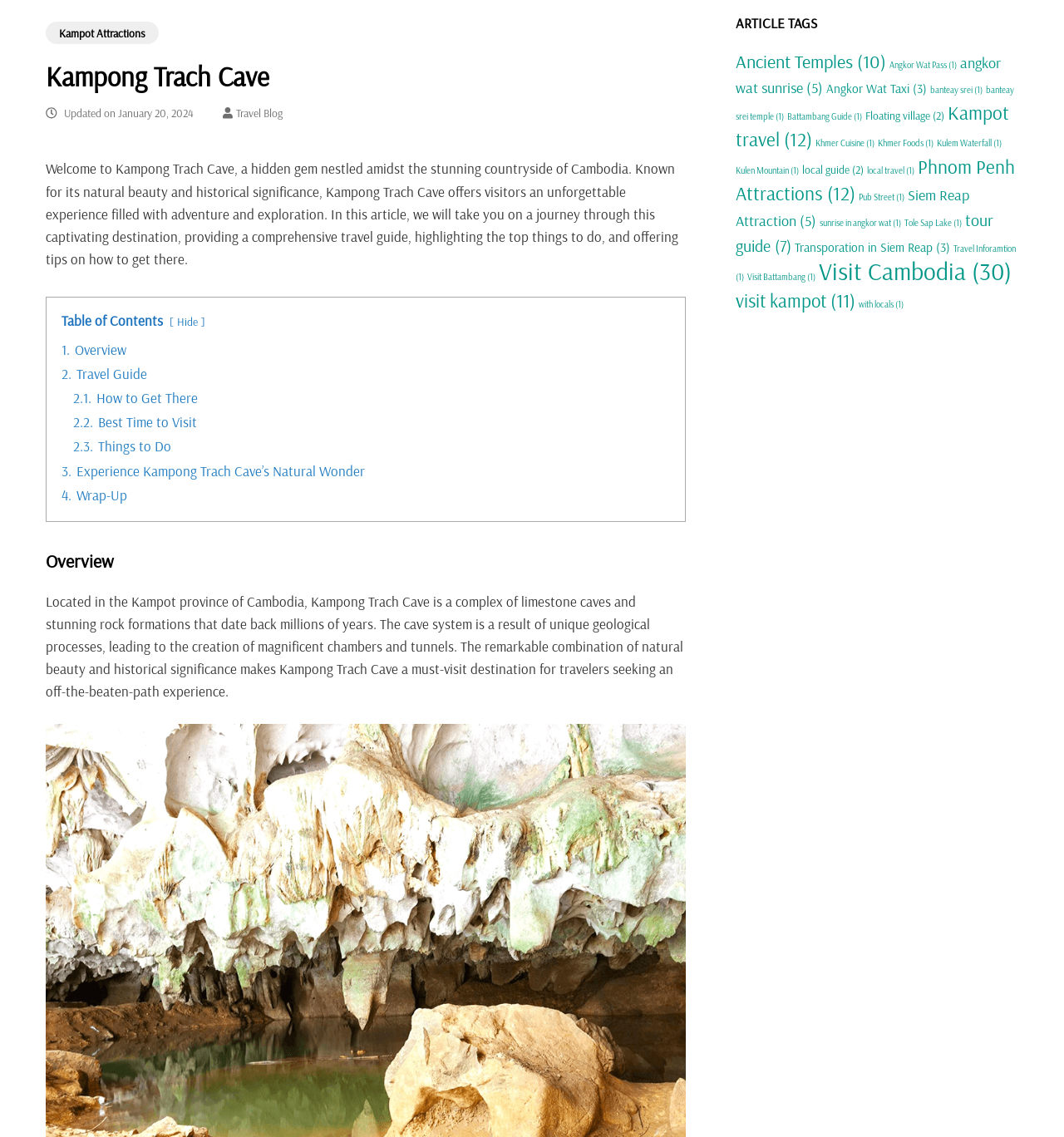Find the UI element described as: "Khmer Foods (1)" and predict its bounding box coordinates. Ensure the coordinates are four float numbers between 0 and 1, [left, top, right, bottom].

[0.825, 0.121, 0.877, 0.131]